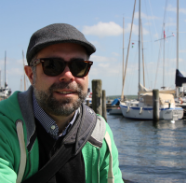Give a one-word or short-phrase answer to the following question: 
What type of vessels are moored in the harbor?

Sailboats and yachts